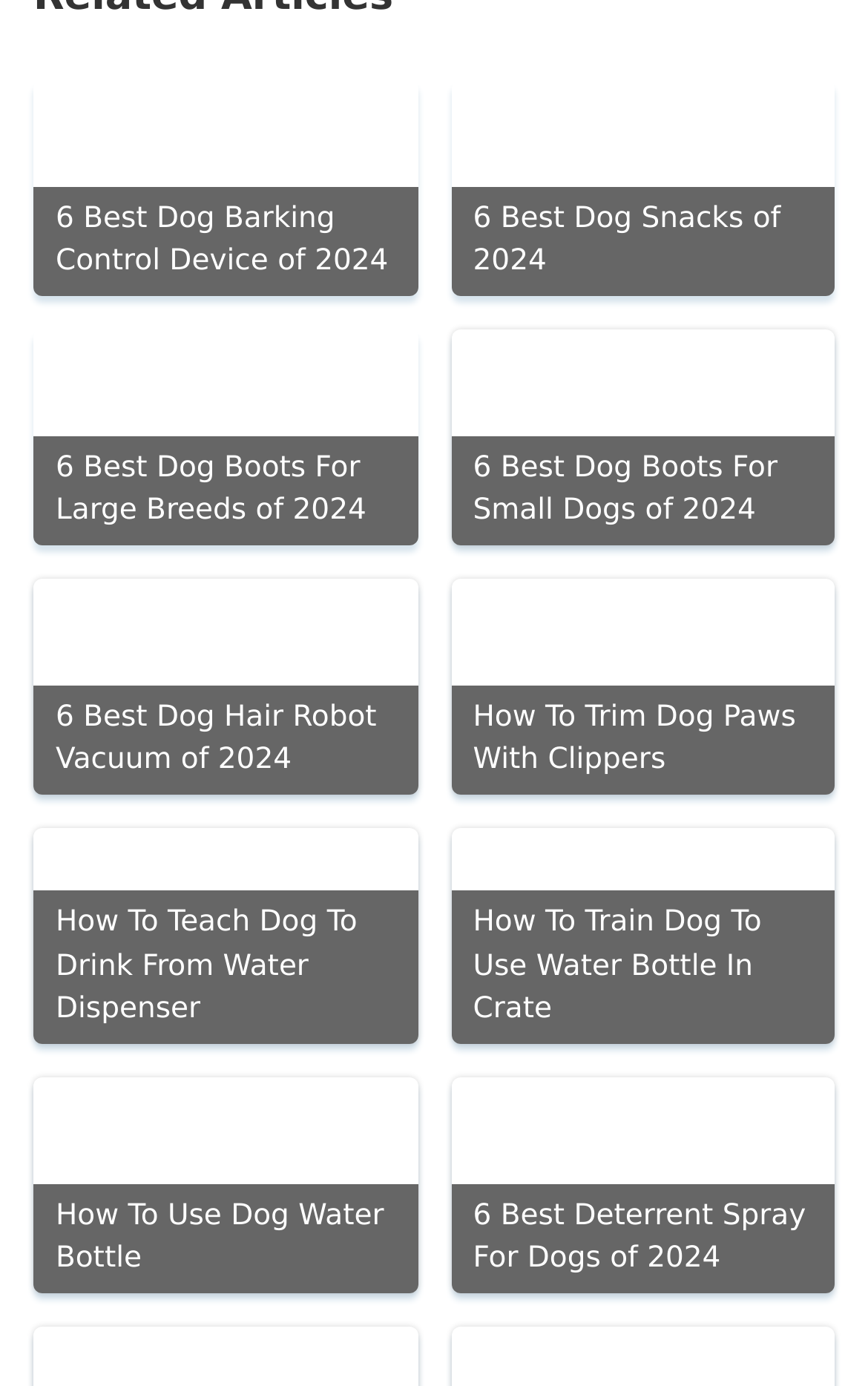Identify the bounding box coordinates of the area you need to click to perform the following instruction: "Click on the link to learn about the 6 Best Dog Barking Control Device of 2024".

[0.038, 0.057, 0.481, 0.213]